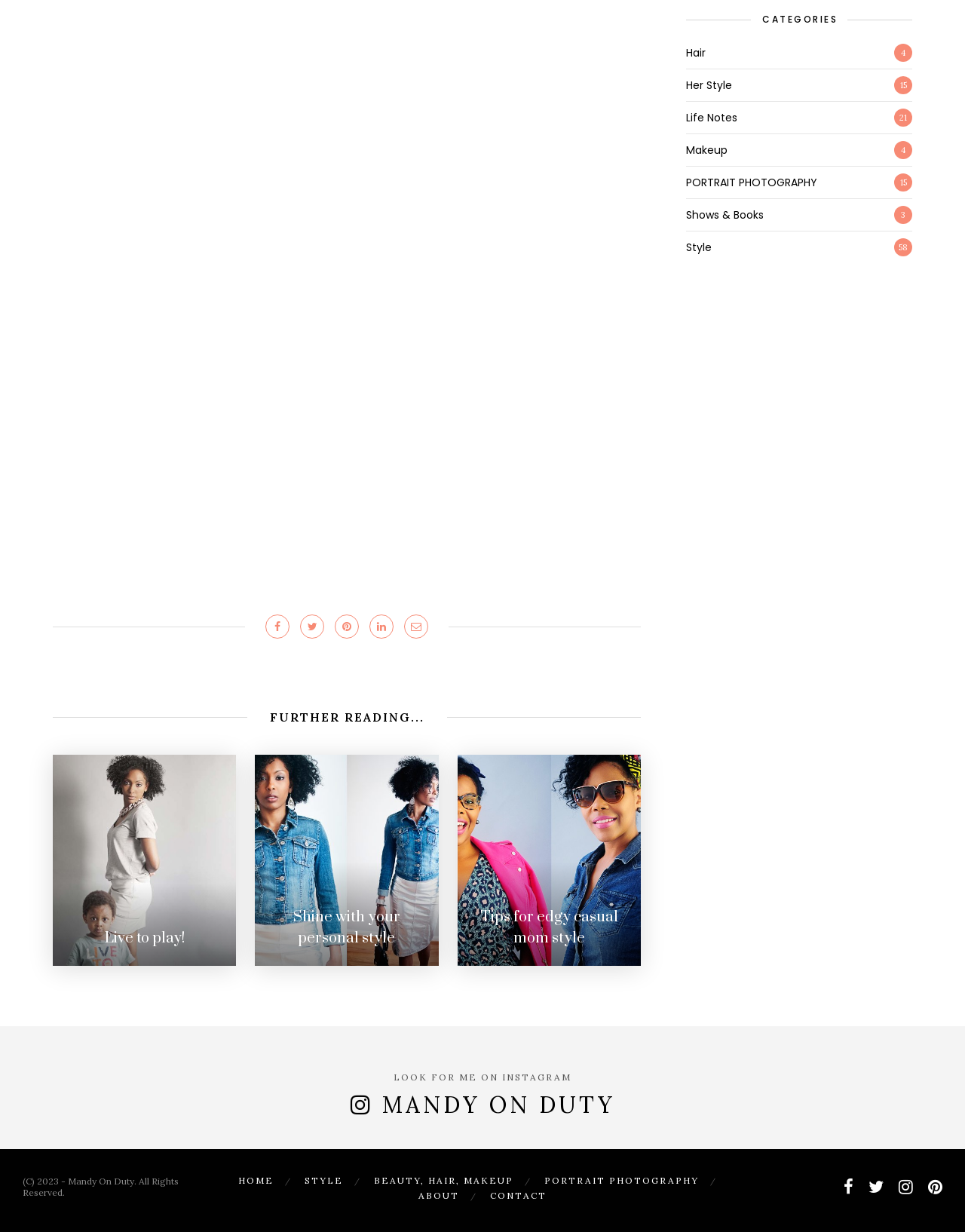Locate the bounding box coordinates of the clickable part needed for the task: "Explore 'CATEGORIES'".

[0.711, 0.011, 0.945, 0.022]